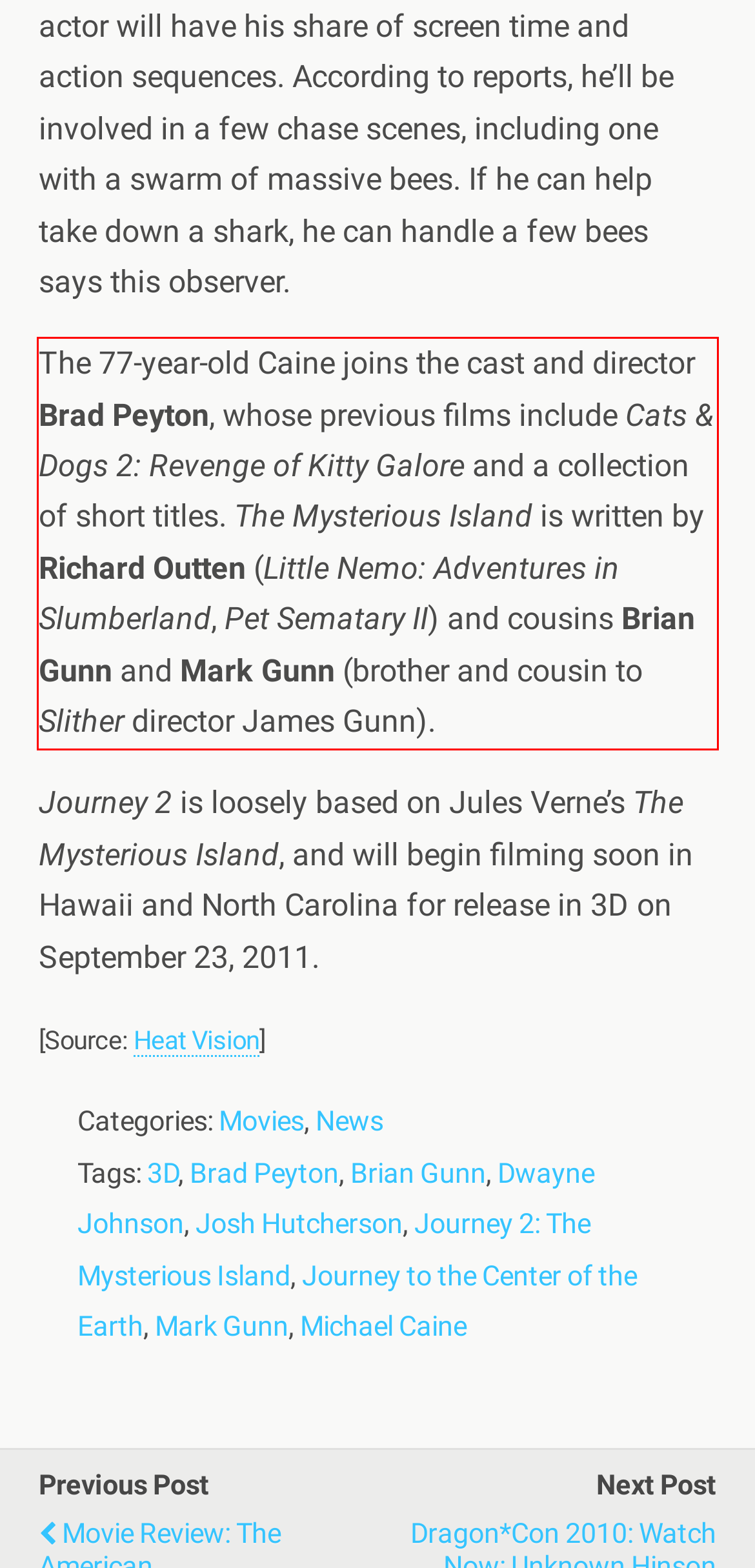Analyze the red bounding box in the provided webpage screenshot and generate the text content contained within.

The 77-year-old Caine joins the cast and director Brad Peyton, whose previous films include Cats & Dogs 2: Revenge of Kitty Galore and a collection of short titles. The Mysterious Island is written by Richard Outten (Little Nemo: Adventures in Slumberland, Pet Sematary II) and cousins Brian Gunn and Mark Gunn (brother and cousin to Slither director James Gunn).